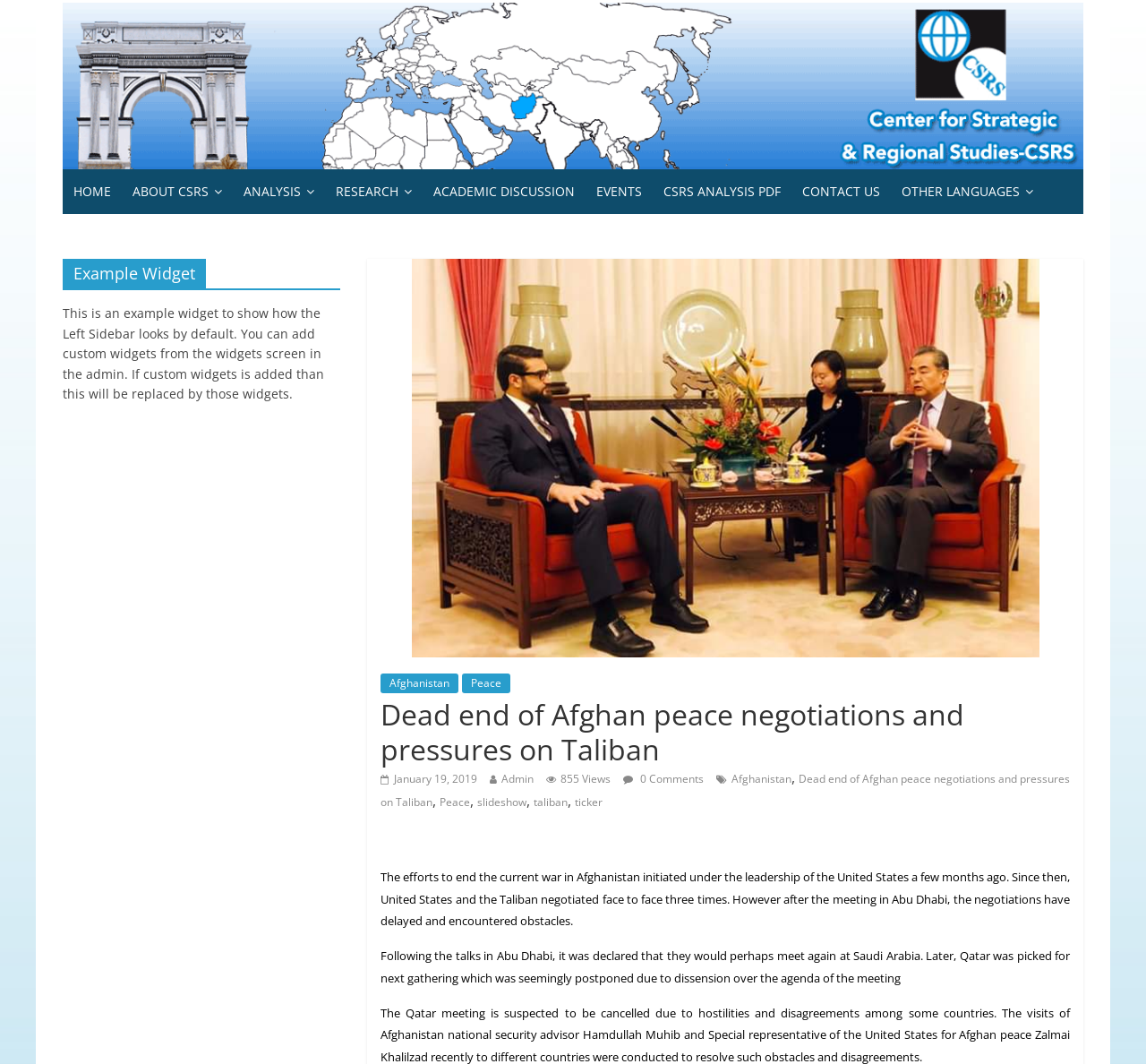Identify the primary heading of the webpage and provide its text.

Dead end of Afghan peace negotiations and pressures on Taliban